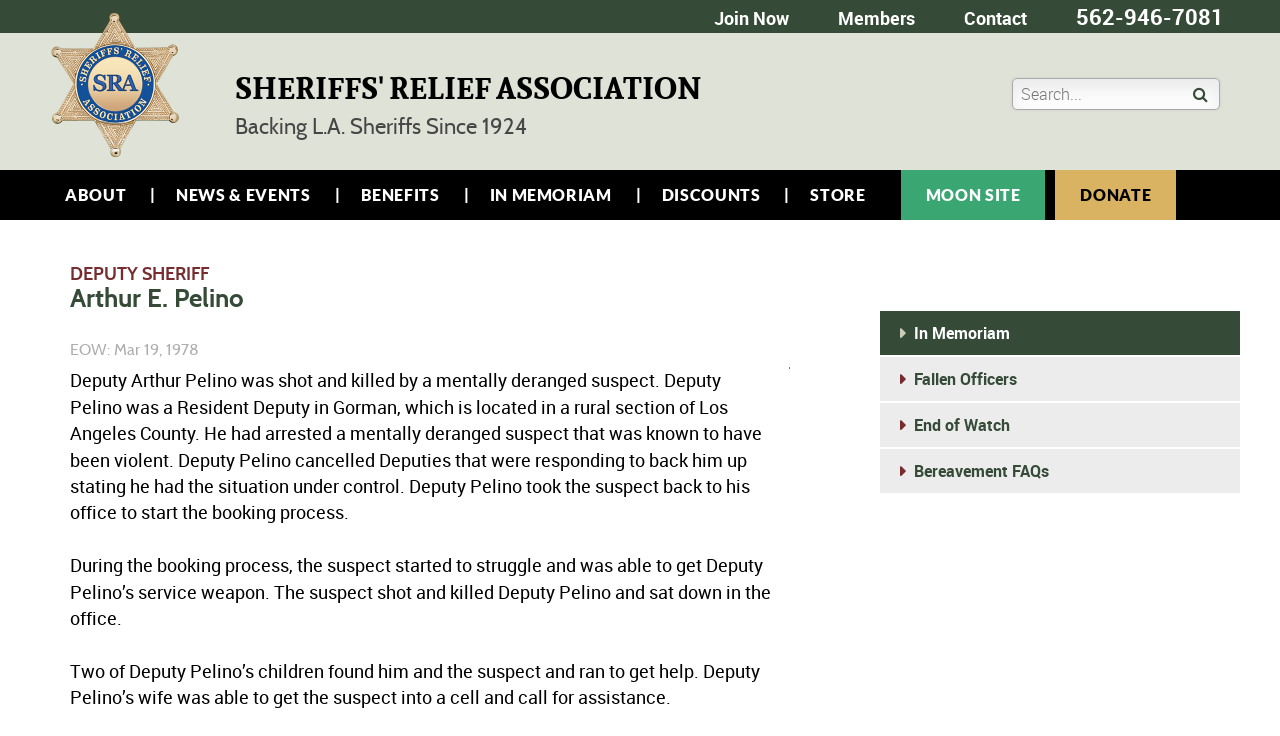Give a one-word or one-phrase response to the question:
Where was Deputy Pelino a Resident Deputy?

Gorman